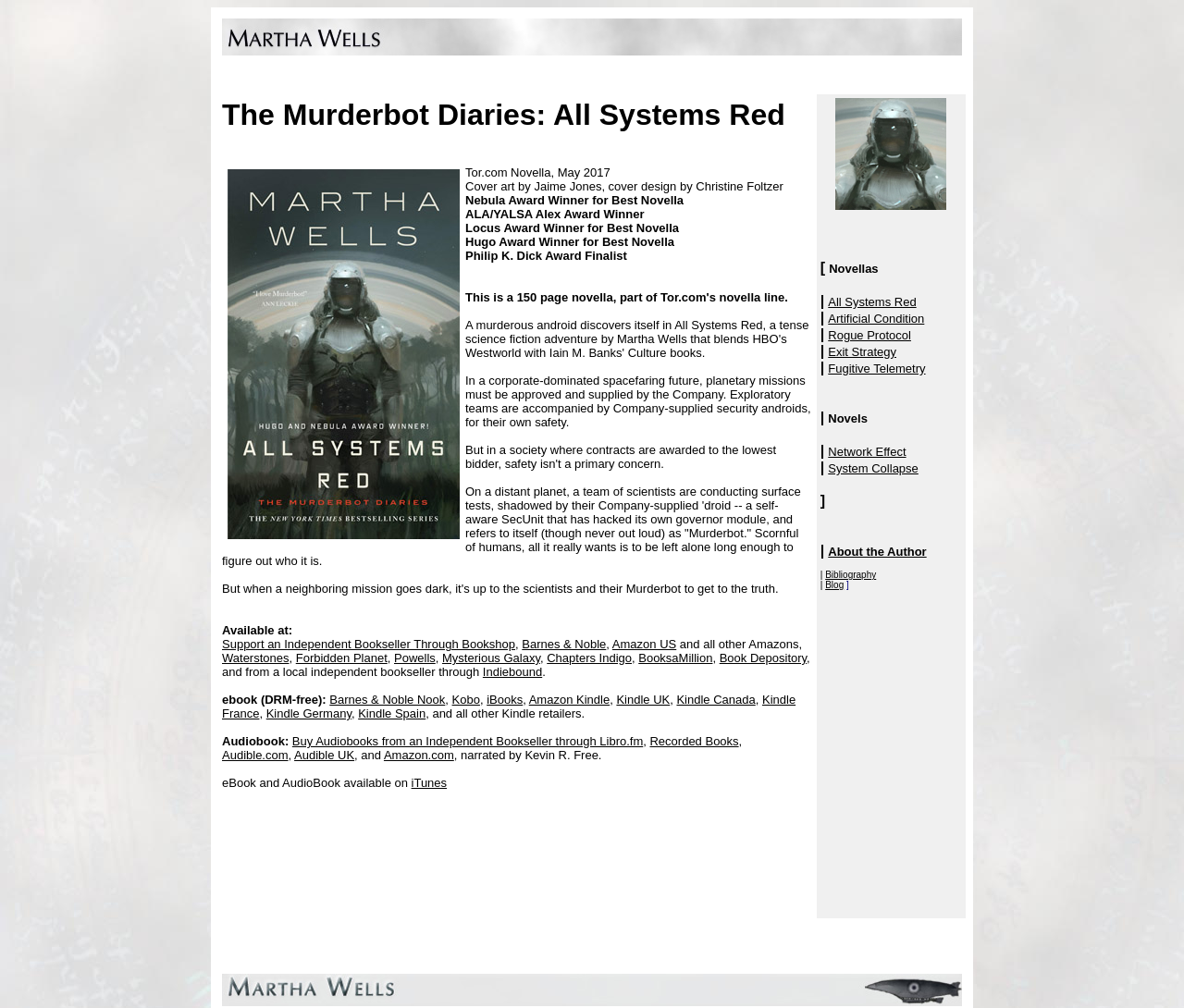Find the bounding box coordinates for the element described here: "Kobo".

[0.382, 0.687, 0.405, 0.701]